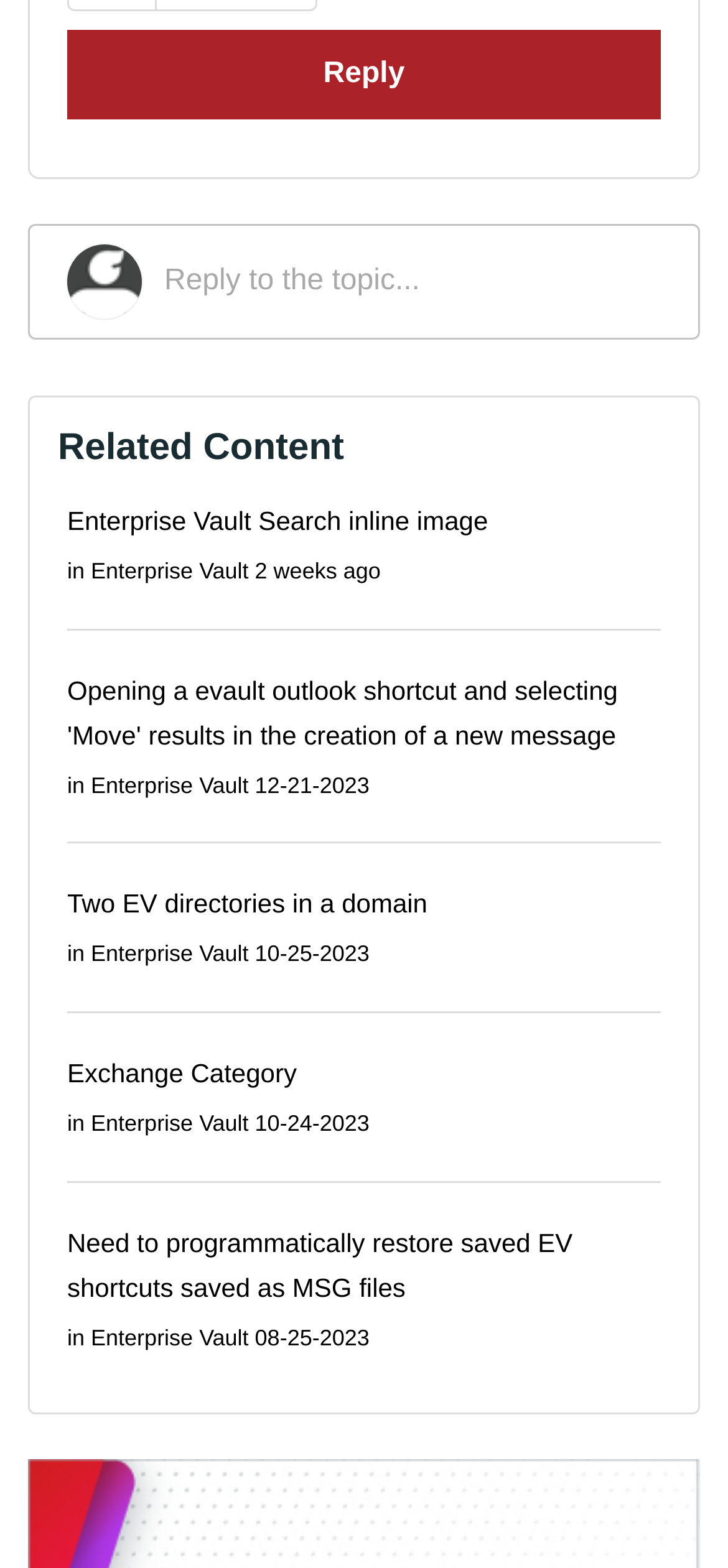Show the bounding box coordinates of the element that should be clicked to complete the task: "View '7 Stretches to Improve Your Flexibility'".

None